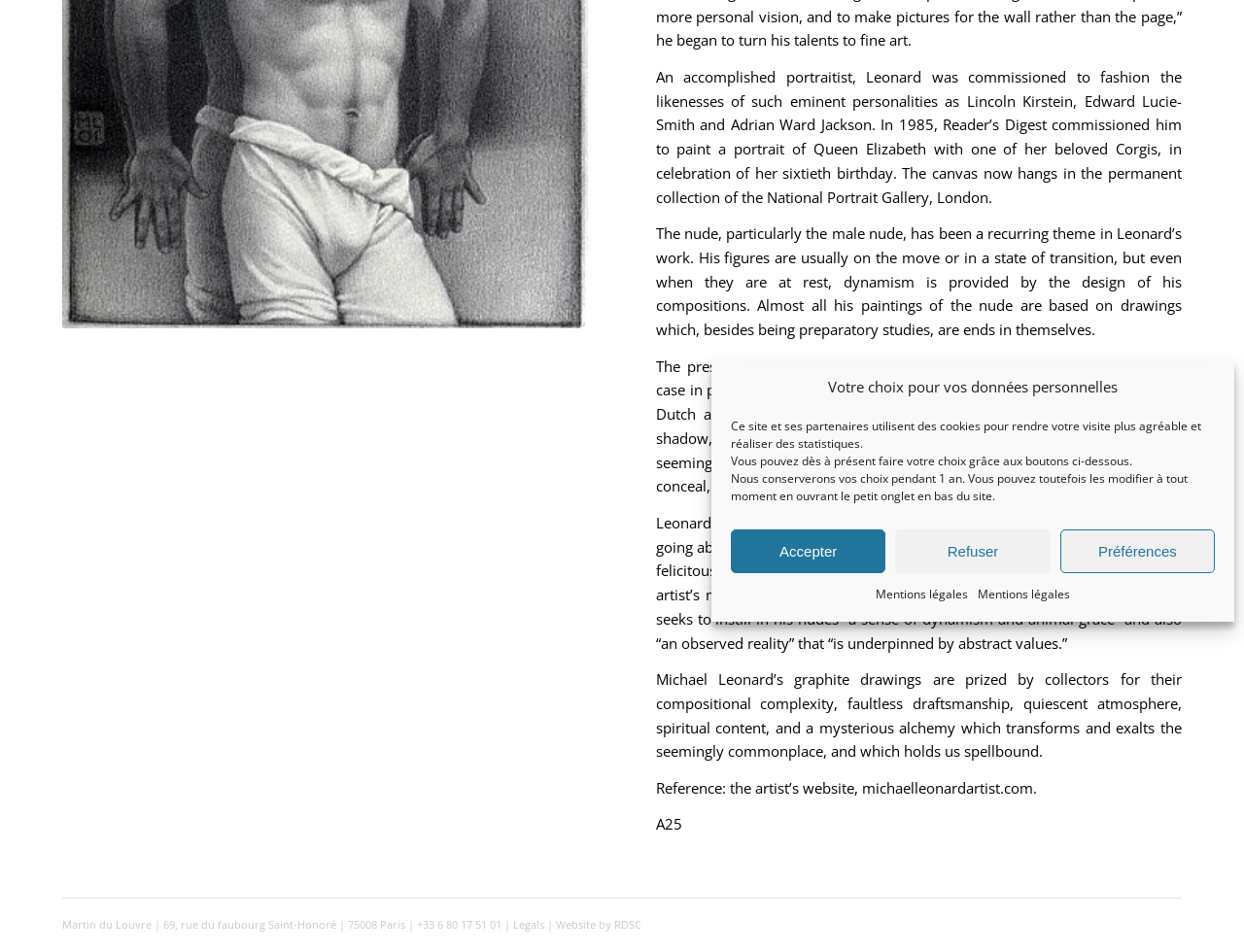Using the provided description Mentions légales, find the bounding box coordinates for the UI element. Provide the coordinates in (top-left x, top-left y, bottom-right x, bottom-right y) format, ensuring all values are between 0 and 1.

[0.786, 0.612, 0.86, 0.638]